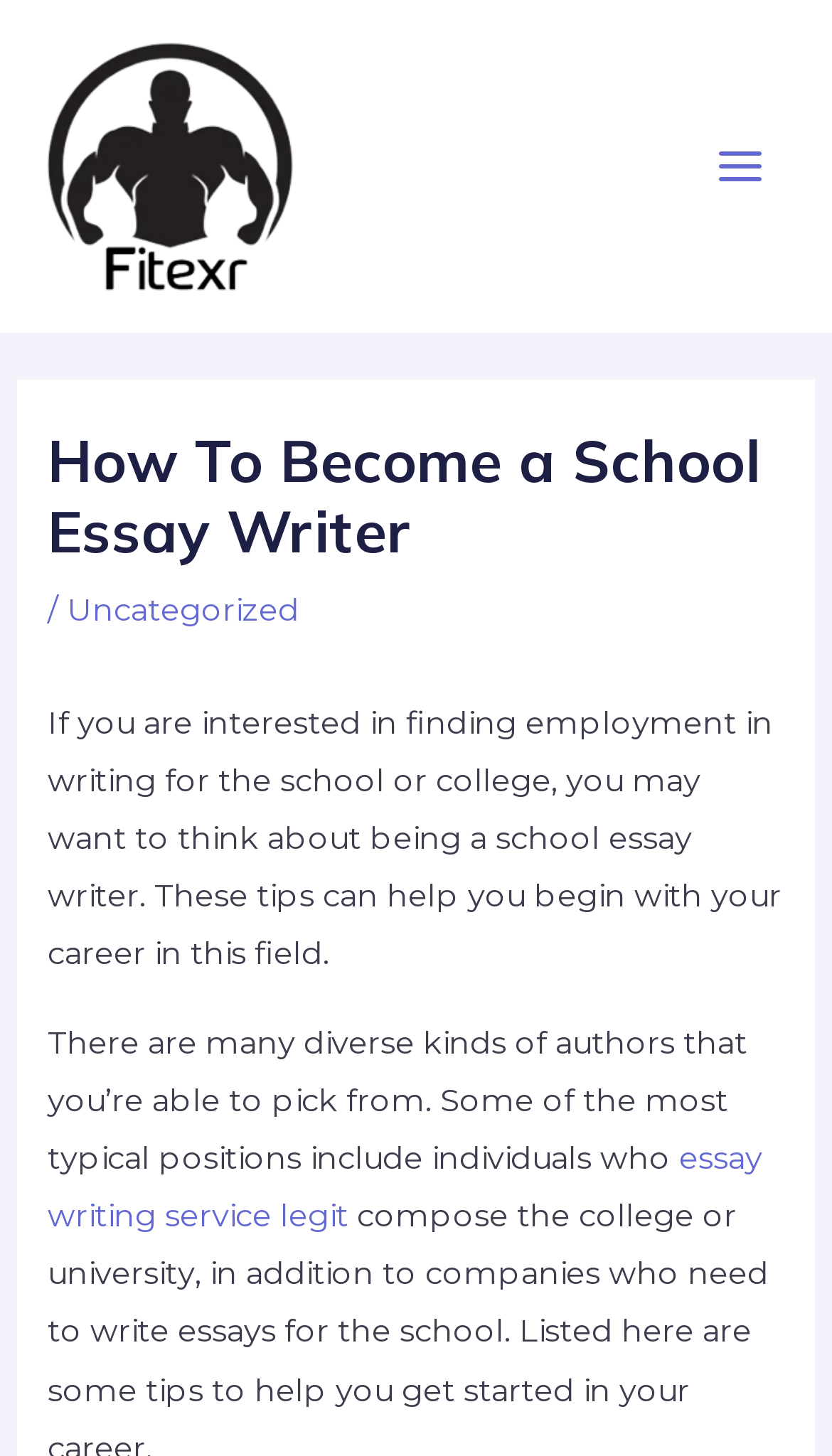Can you give a detailed response to the following question using the information from the image? What is the topic of the webpage?

Based on the content of the webpage, it appears to be discussing the topic of becoming a school essay writer, as indicated by the header 'How To Become a School Essay Writer' and the introductory text that explains the benefits of considering this career path.